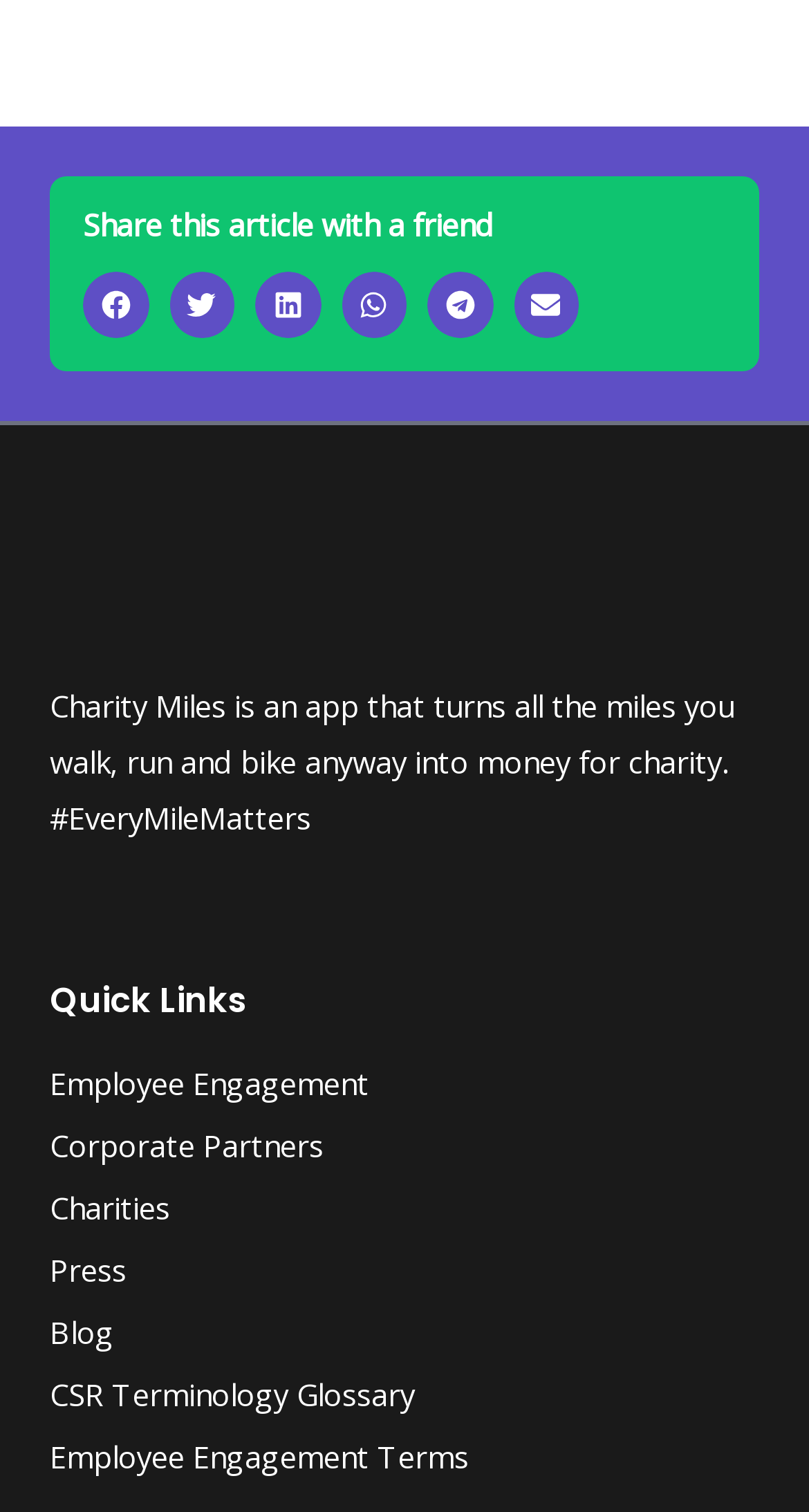Identify the bounding box coordinates of the section to be clicked to complete the task described by the following instruction: "Read the blog". The coordinates should be four float numbers between 0 and 1, formatted as [left, top, right, bottom].

[0.062, 0.867, 0.938, 0.895]